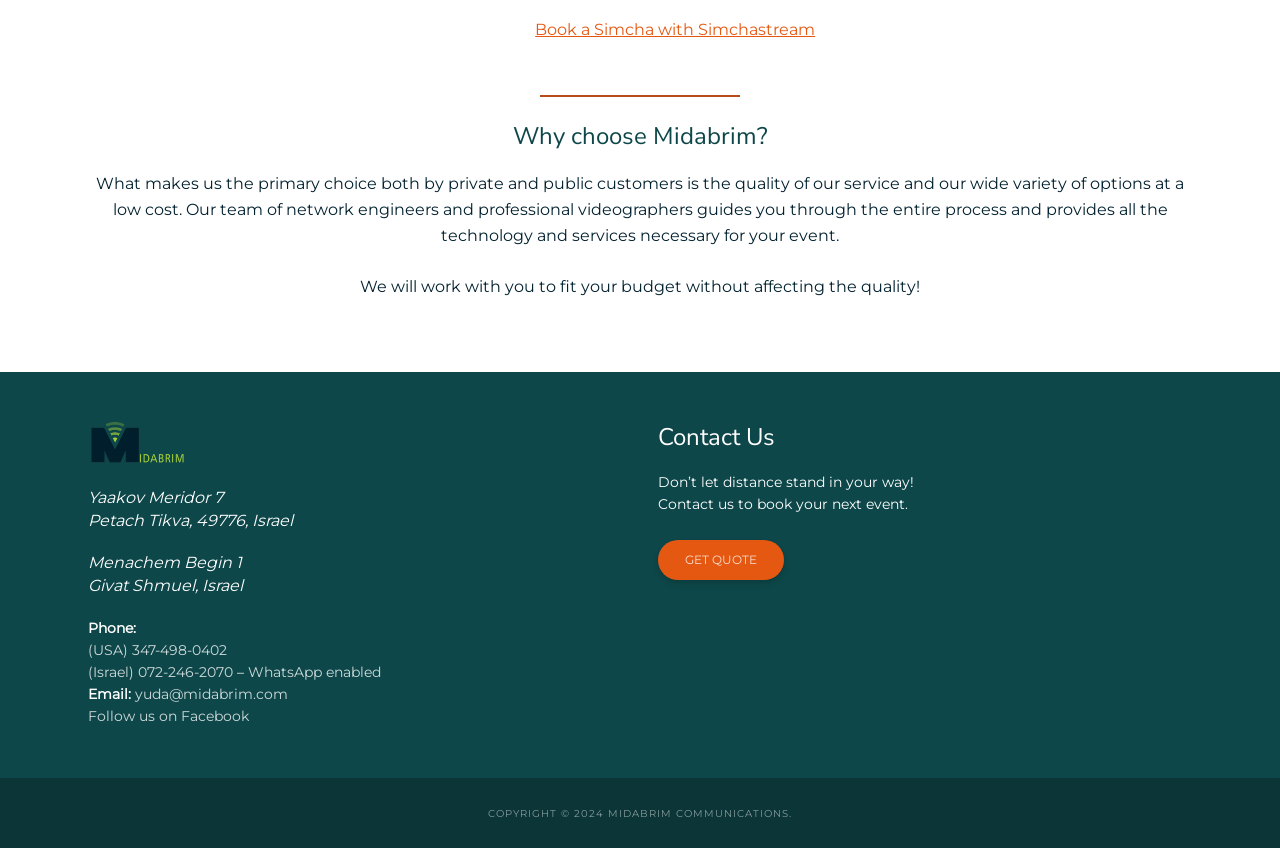Provide the bounding box coordinates of the UI element this sentence describes: "Book a Simcha with Simchastream".

[0.418, 0.024, 0.637, 0.046]